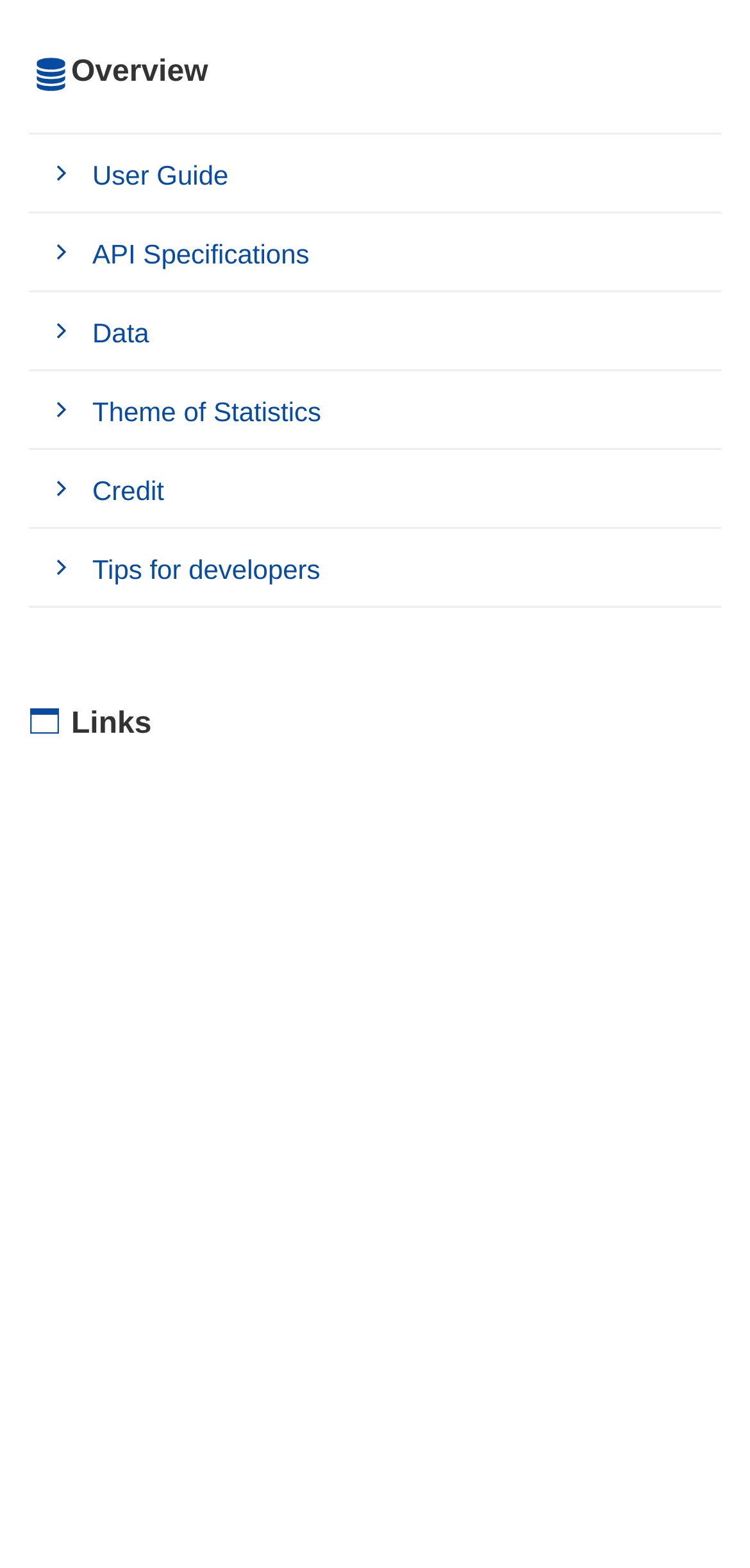Please identify the bounding box coordinates of the area that needs to be clicked to follow this instruction: "Explore e-Stat".

[0.038, 0.502, 0.962, 0.596]